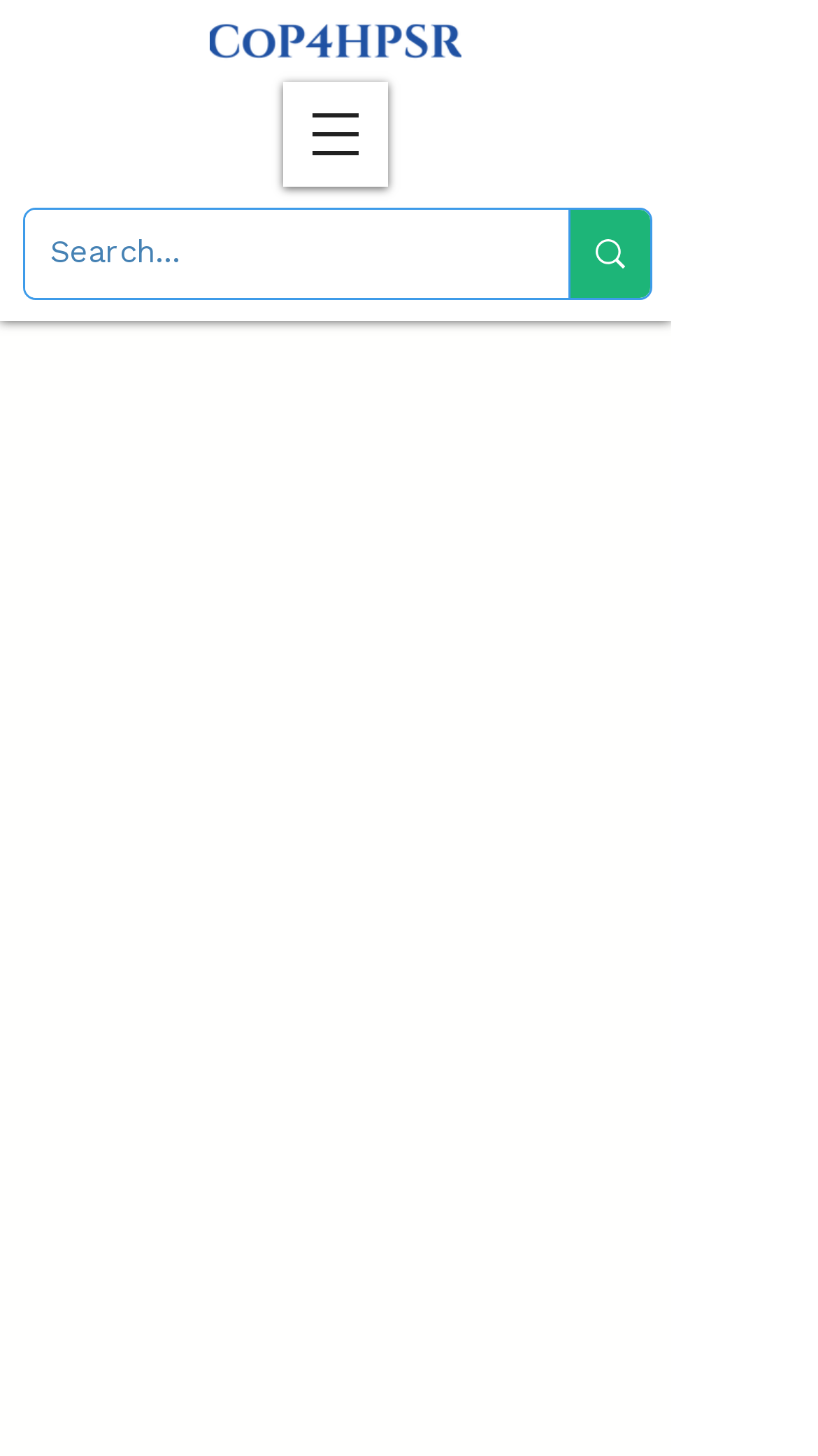What is the purpose of the button with a search icon?
Provide a one-word or short-phrase answer based on the image.

Search